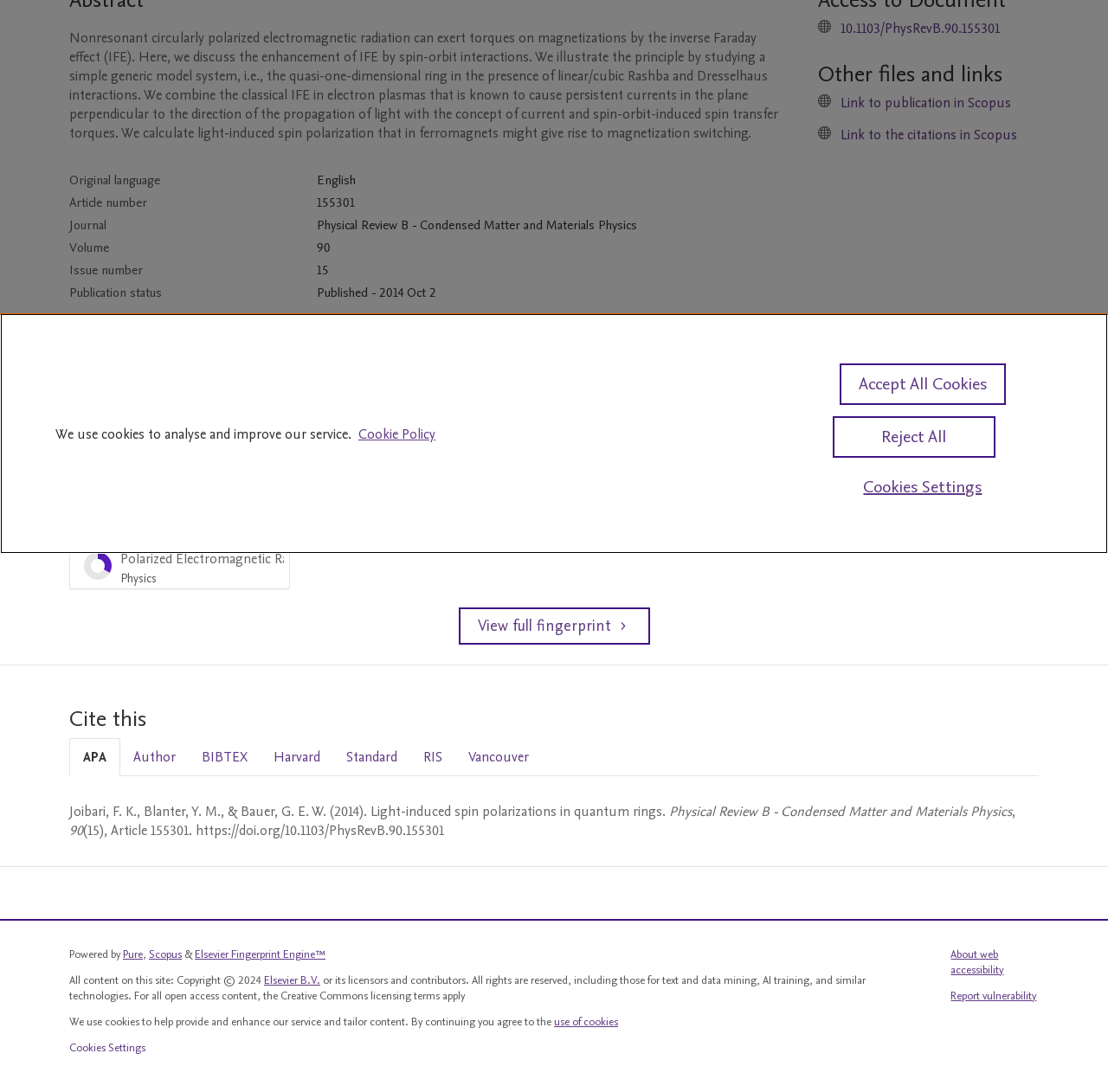Find and provide the bounding box coordinates for the UI element described here: "Polarized Electromagnetic Radiation Physics 33%". The coordinates should be given as four float numbers between 0 and 1: [left, top, right, bottom].

[0.062, 0.498, 0.262, 0.54]